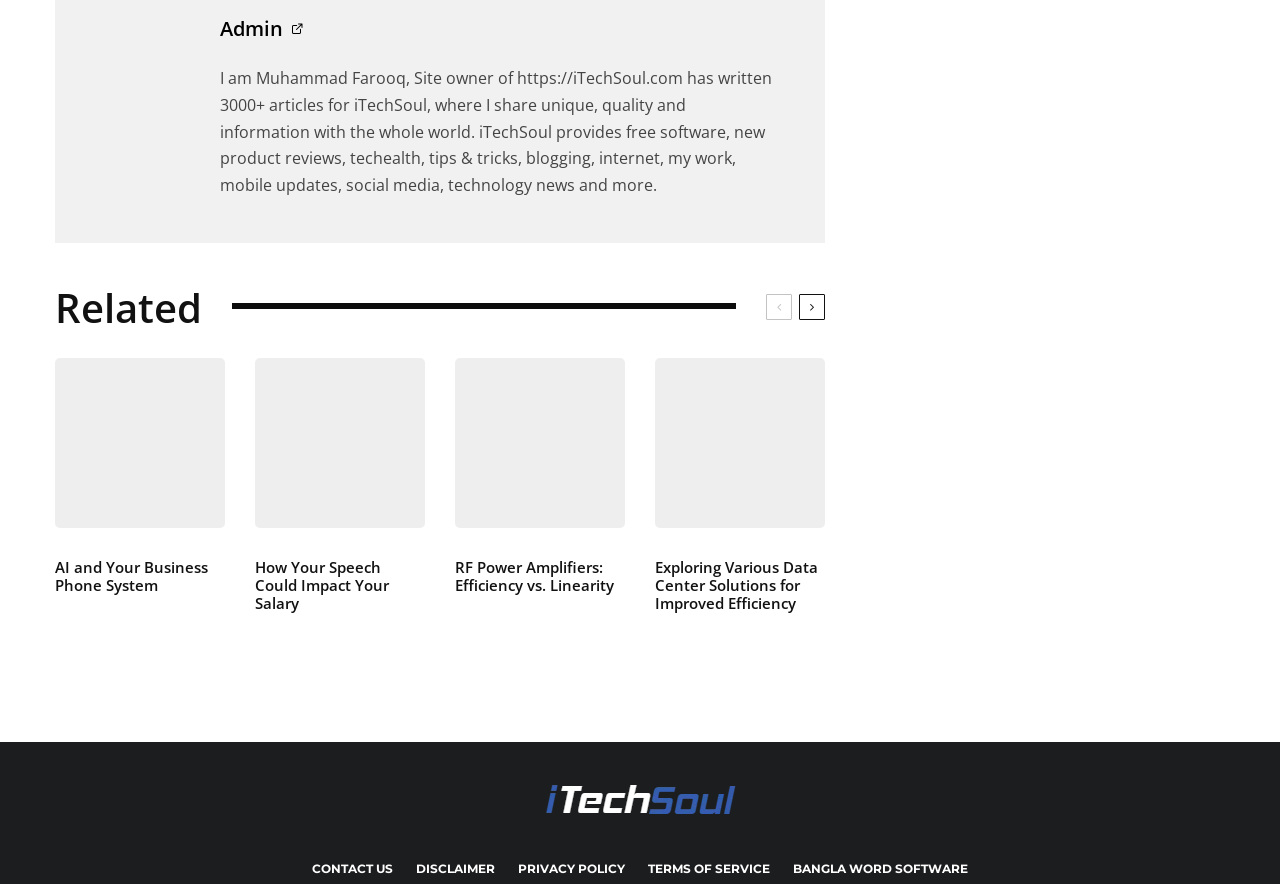Please find the bounding box coordinates for the clickable element needed to perform this instruction: "Check the Related section".

[0.043, 0.317, 0.158, 0.379]